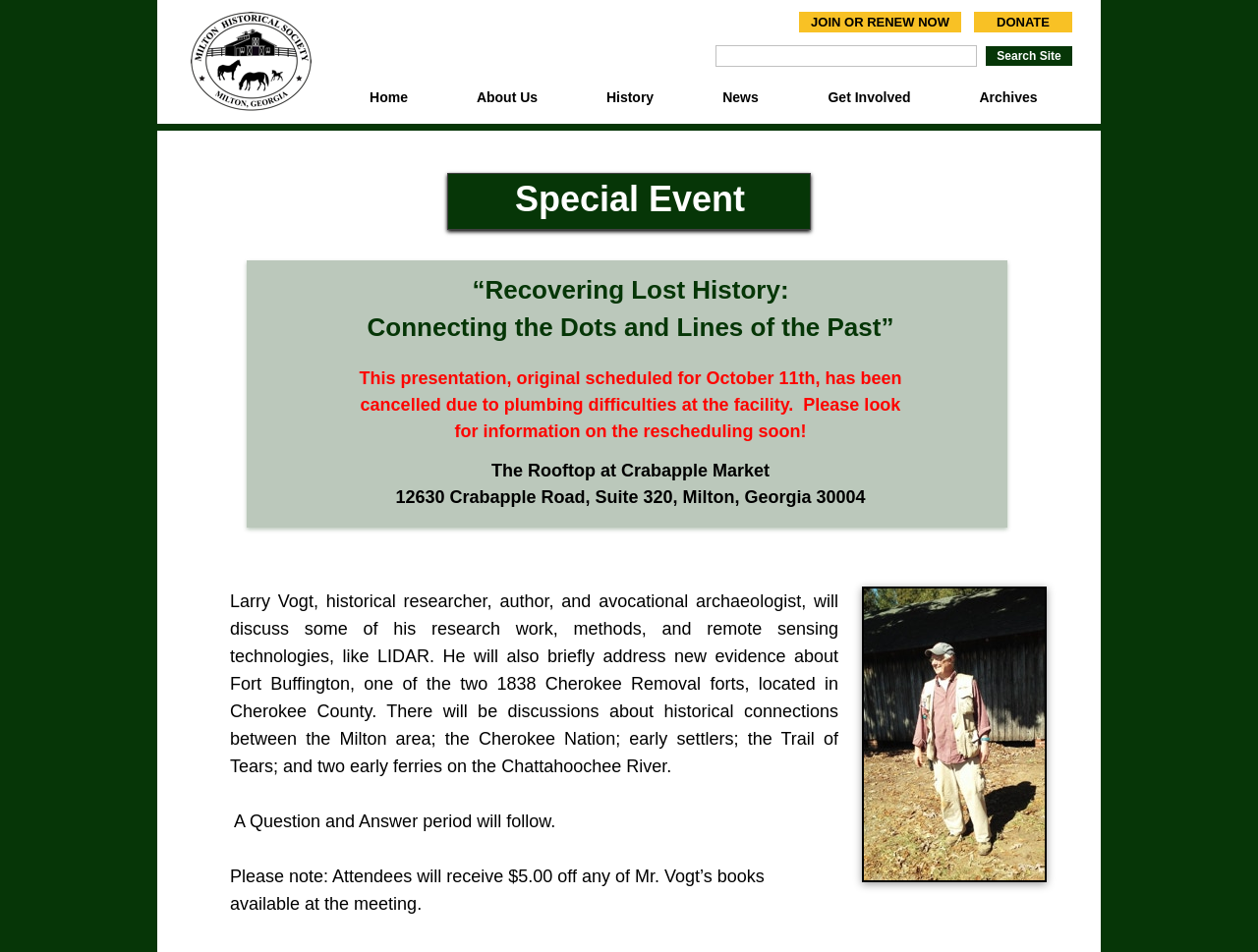Please identify the bounding box coordinates of where to click in order to follow the instruction: "Click the 'About' link".

None